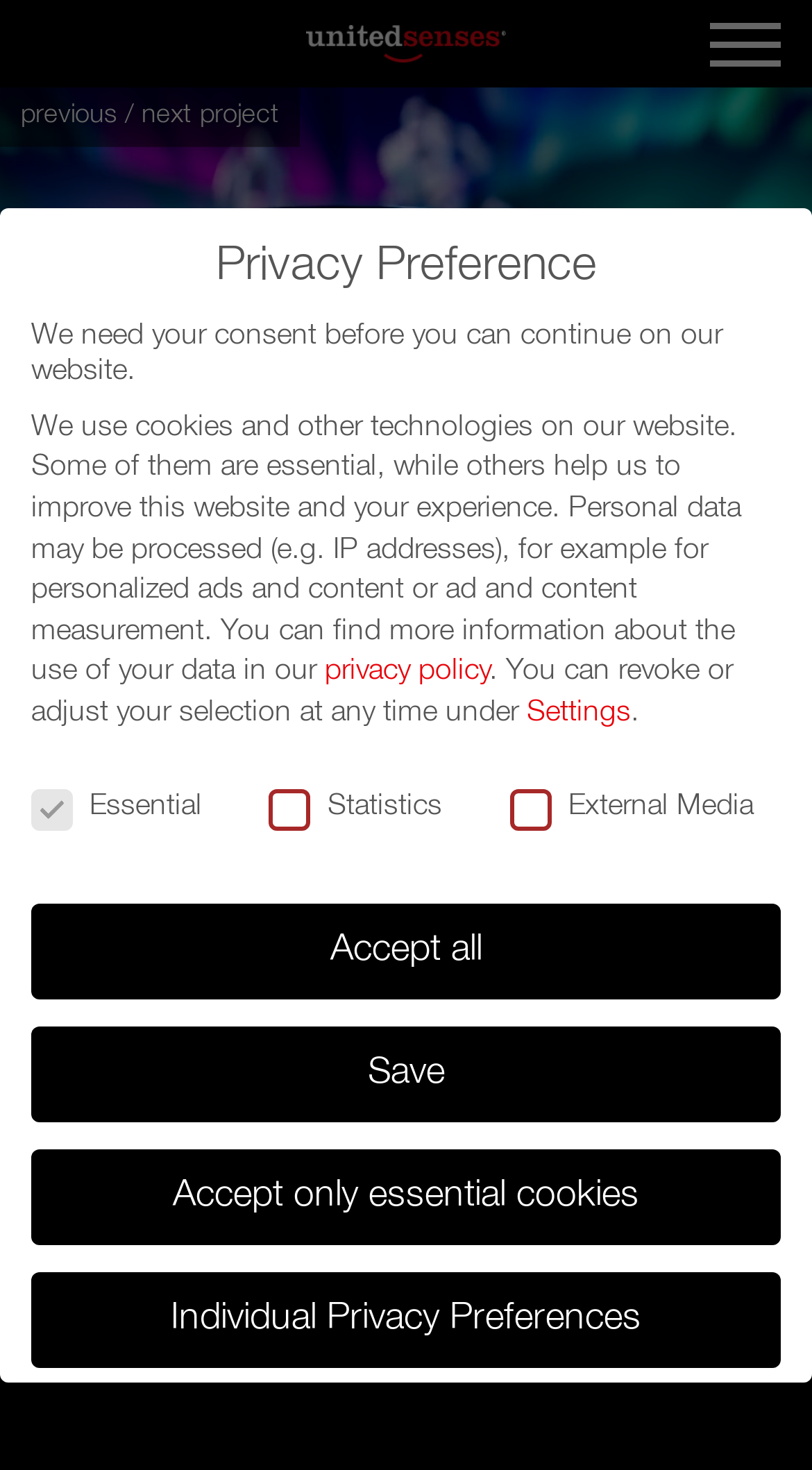What is the text of the last button on the webpage?
Please provide a single word or phrase based on the screenshot.

Imprint